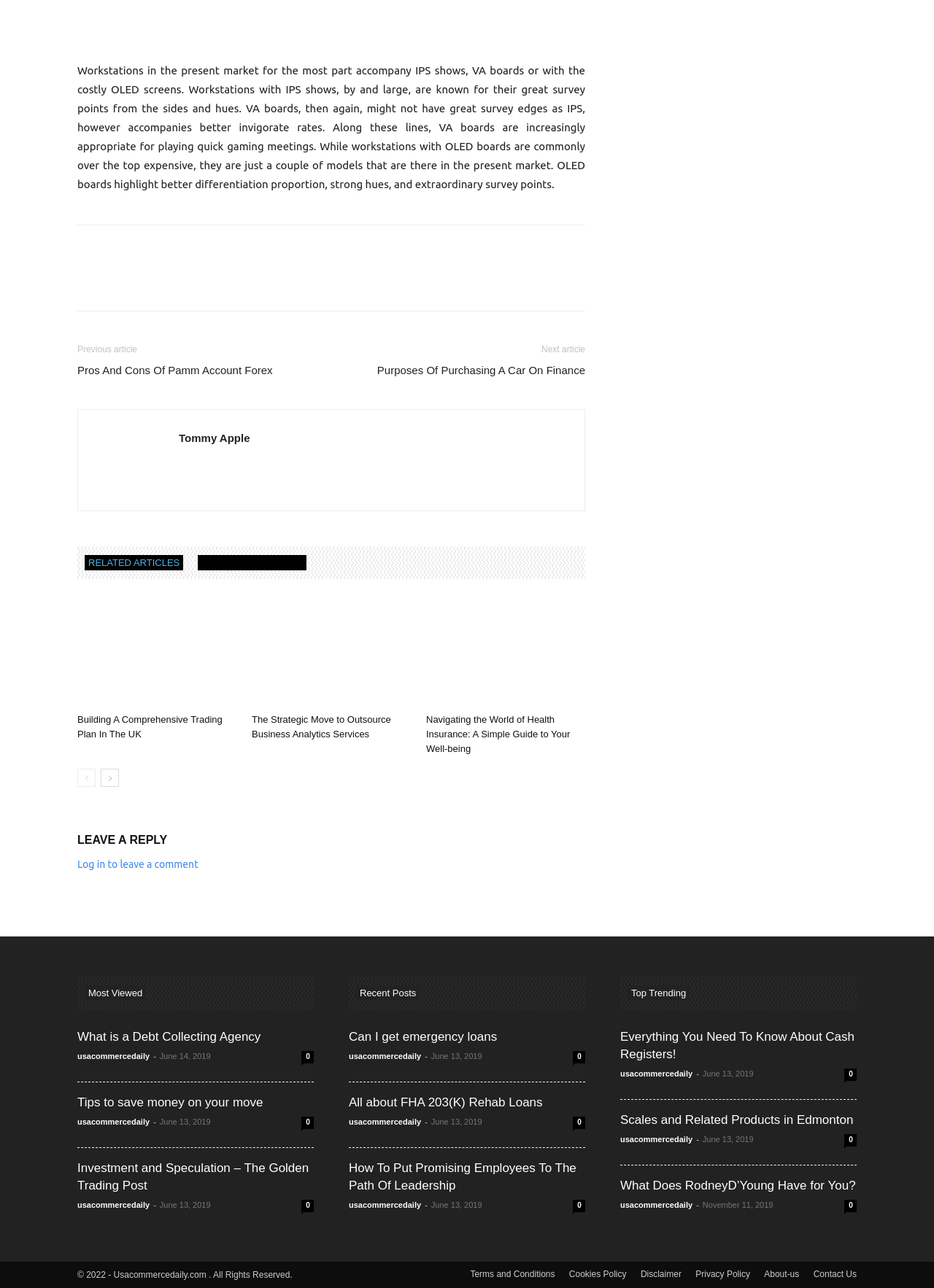What is the 'LEAVE A REPLY' section for?
Based on the image, provide your answer in one word or phrase.

To comment on articles